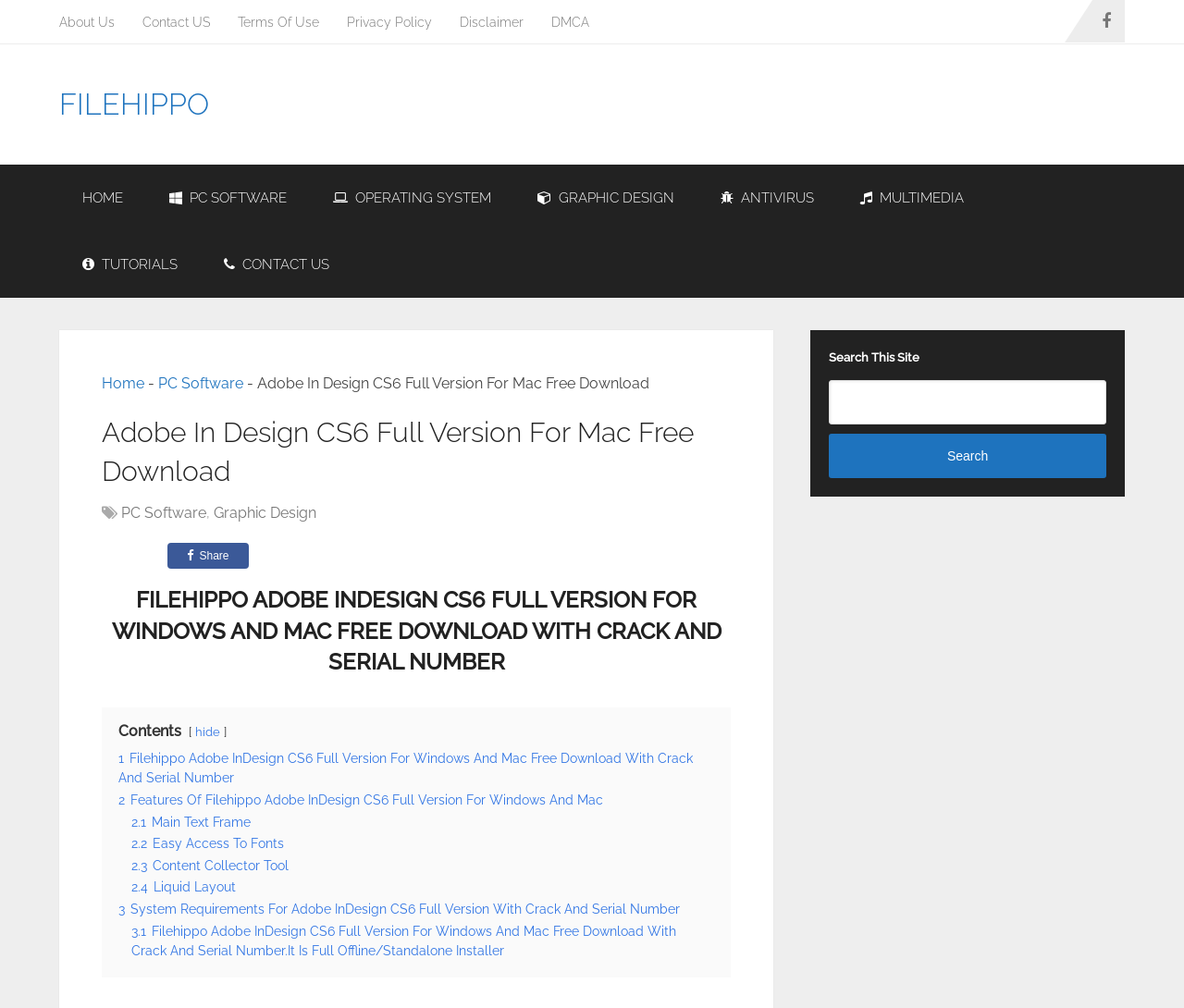What is the purpose of the 'Content Collector Tool' feature?
Please use the visual content to give a single word or phrase answer.

Unknown